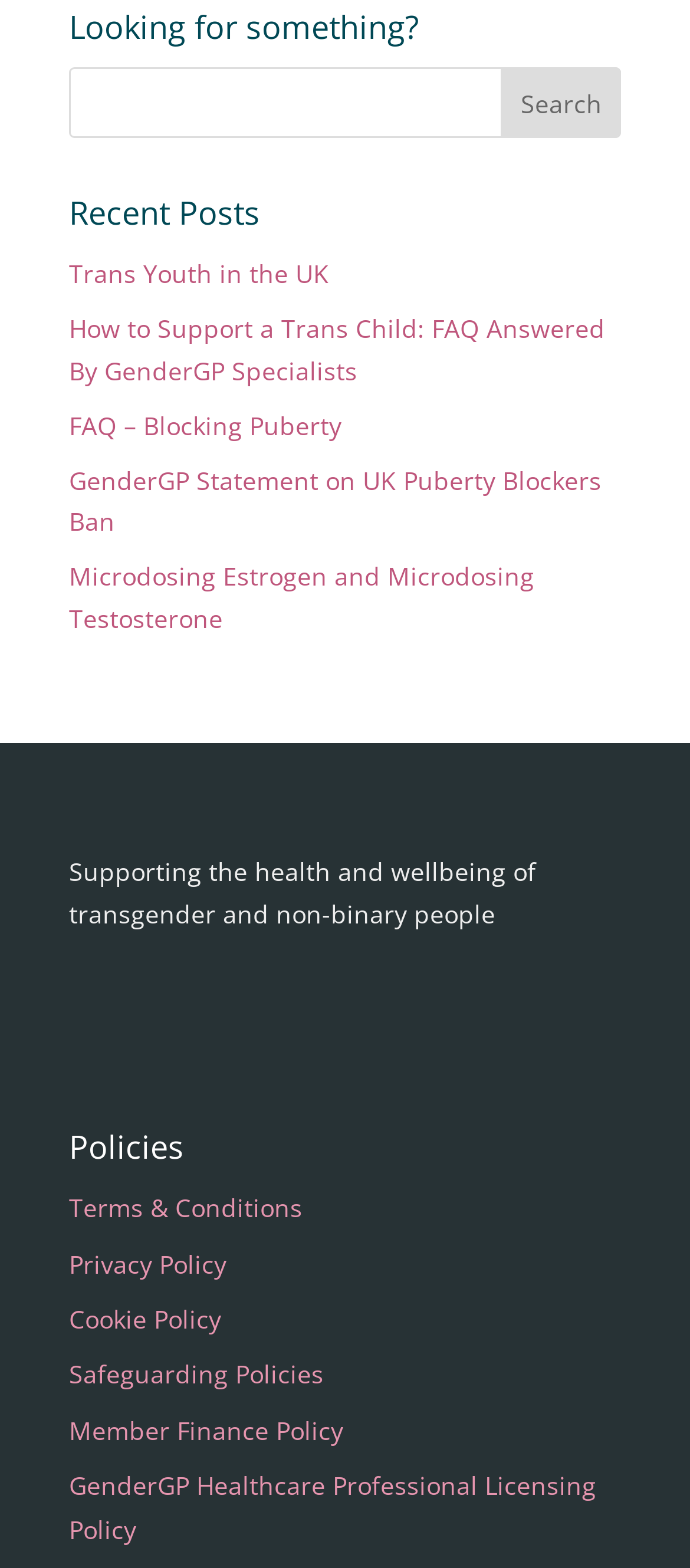Provide a single word or phrase answer to the question: 
What is the organization's goal?

Supporting transgender and non-binary people